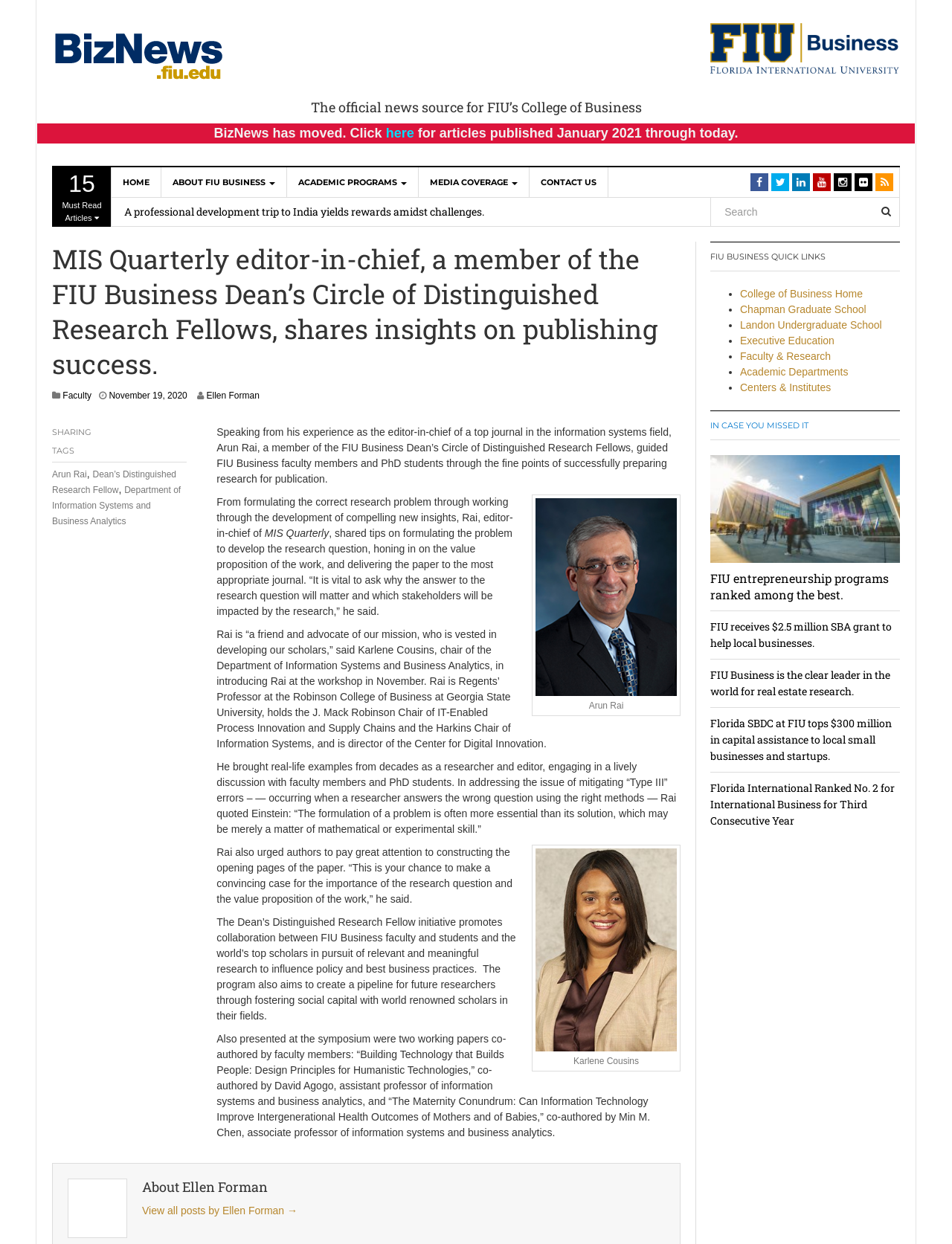What is the name of the journal edited by Arun Rai?
Analyze the image and deliver a detailed answer to the question.

According to the article, Arun Rai is the editor-in-chief of MIS Quarterly, a top journal in the information systems field.